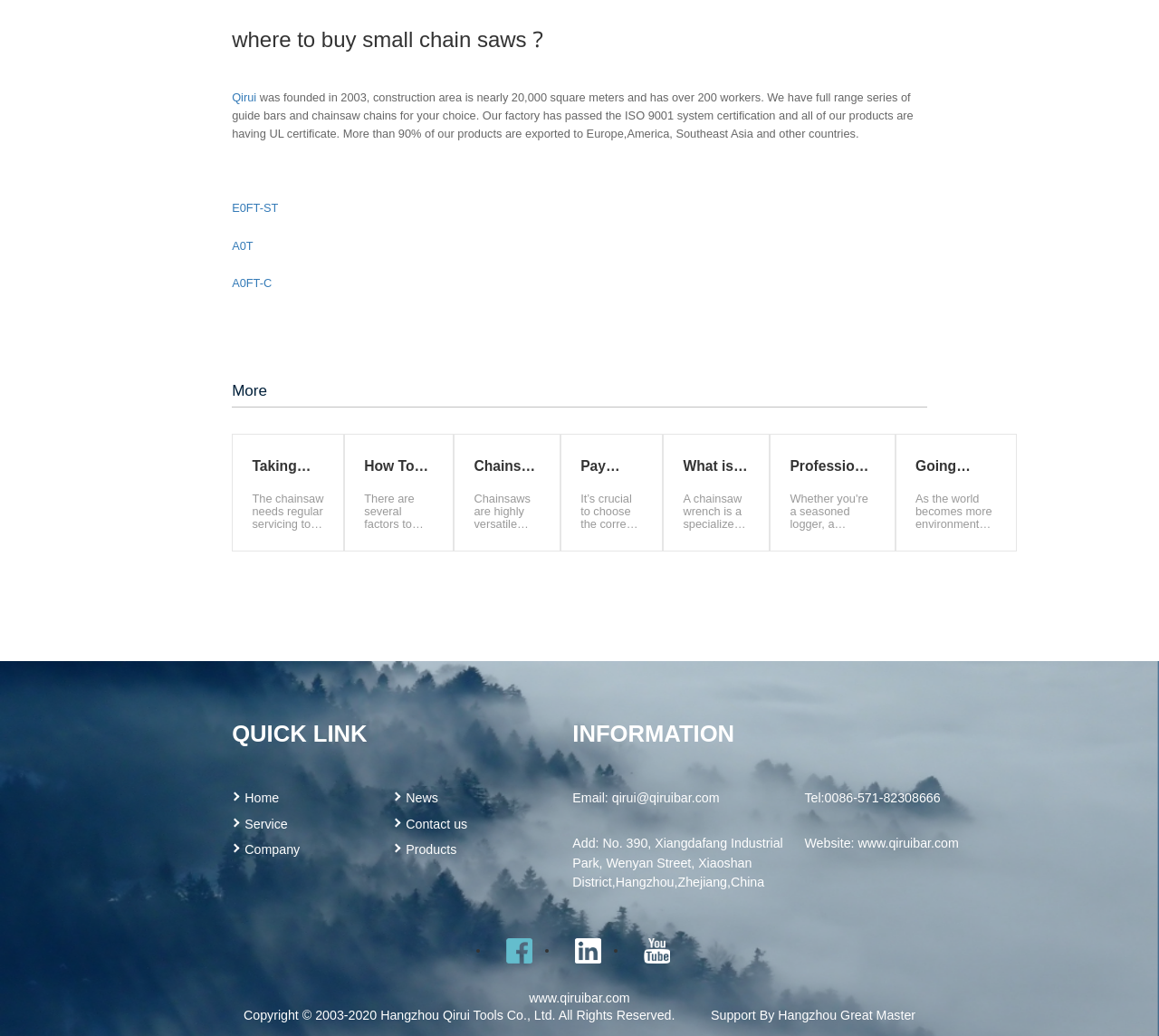Carefully examine the image and provide an in-depth answer to the question: What is the certification that the factory has passed?

The certification is mentioned in the StaticText element which describes the company, stating that the factory has passed the ISO 9001 system certification.